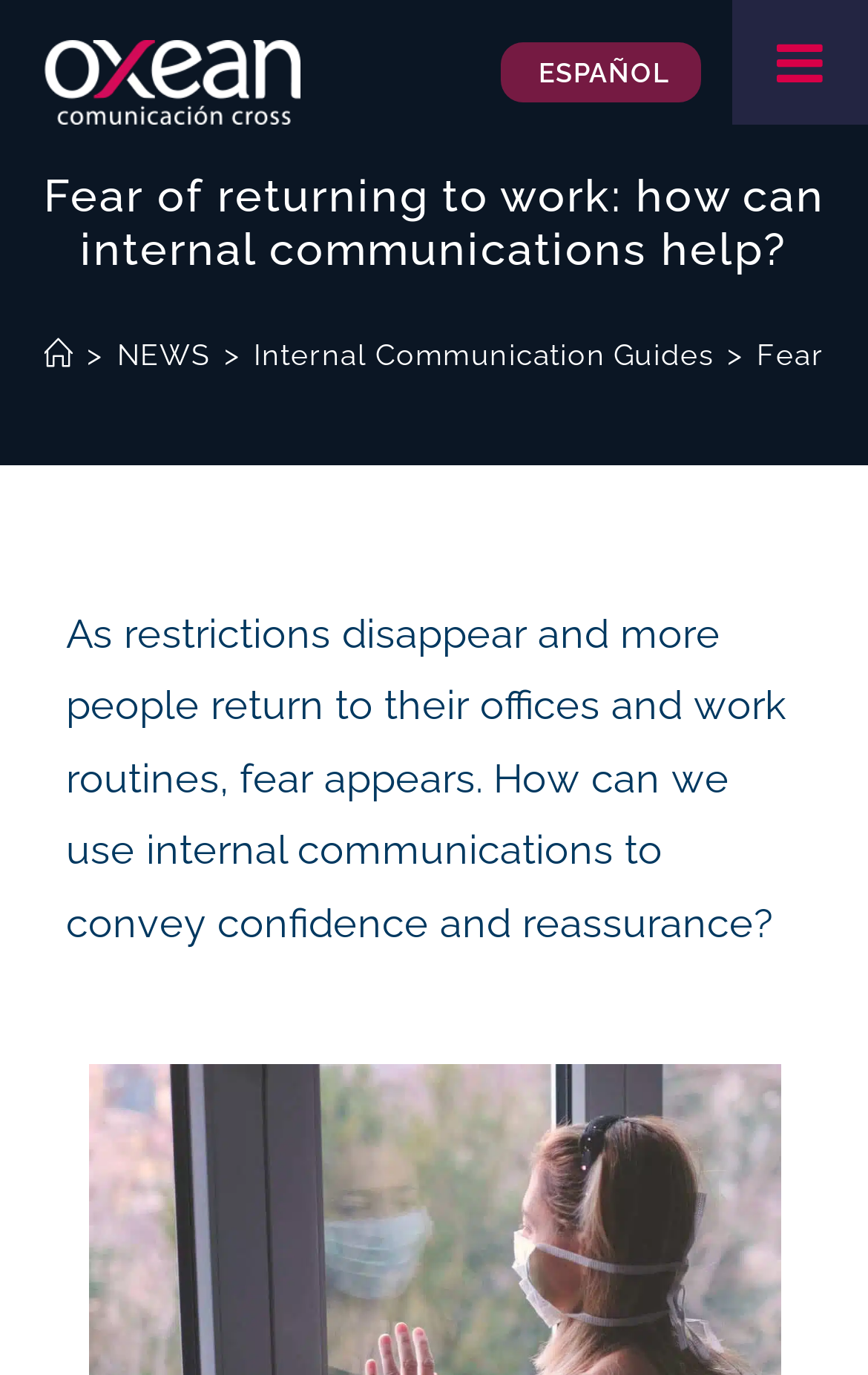Identify the bounding box of the HTML element described as: "aria-label="Toggle Menu"".

[0.844, 0.0, 1.0, 0.091]